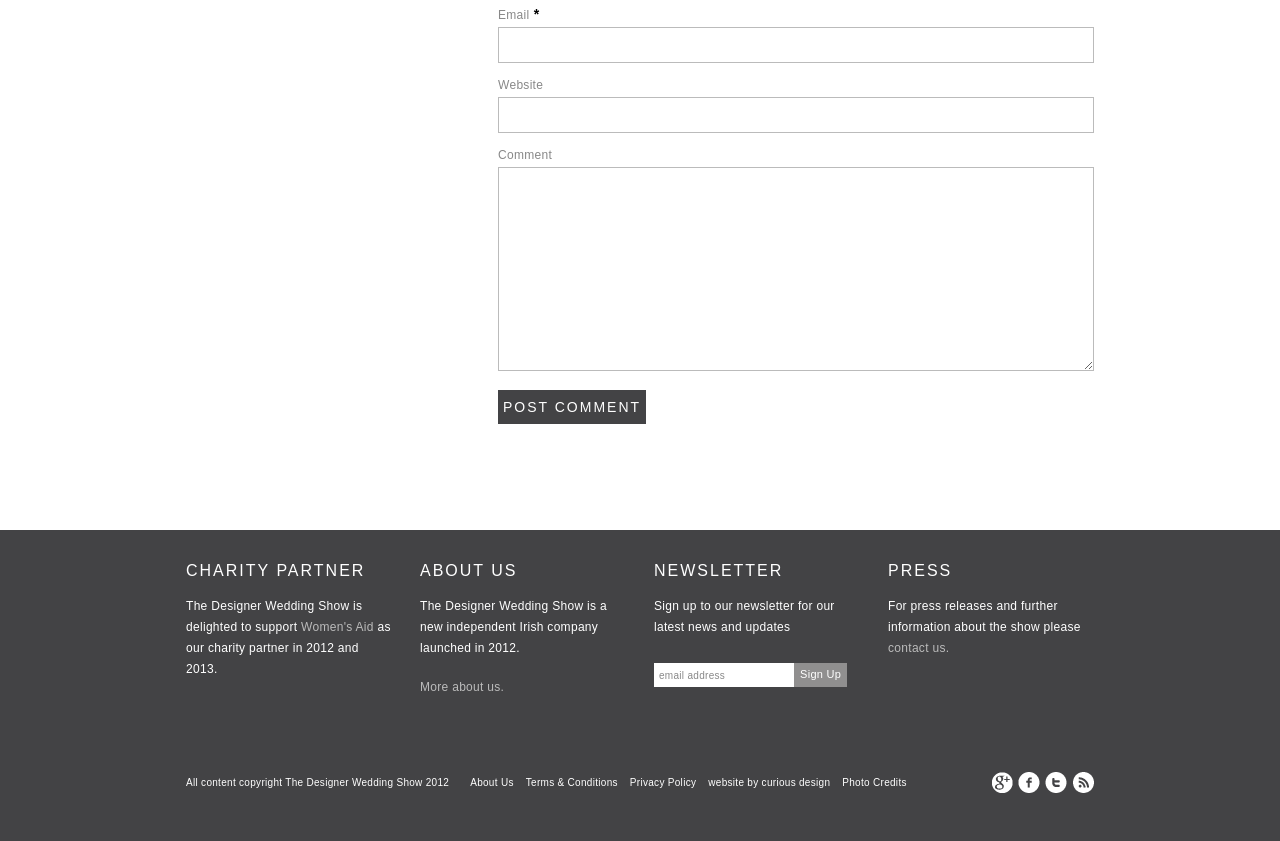Provide a single word or phrase answer to the question: 
What is the purpose of the textbox below 'Email'?

Enter email